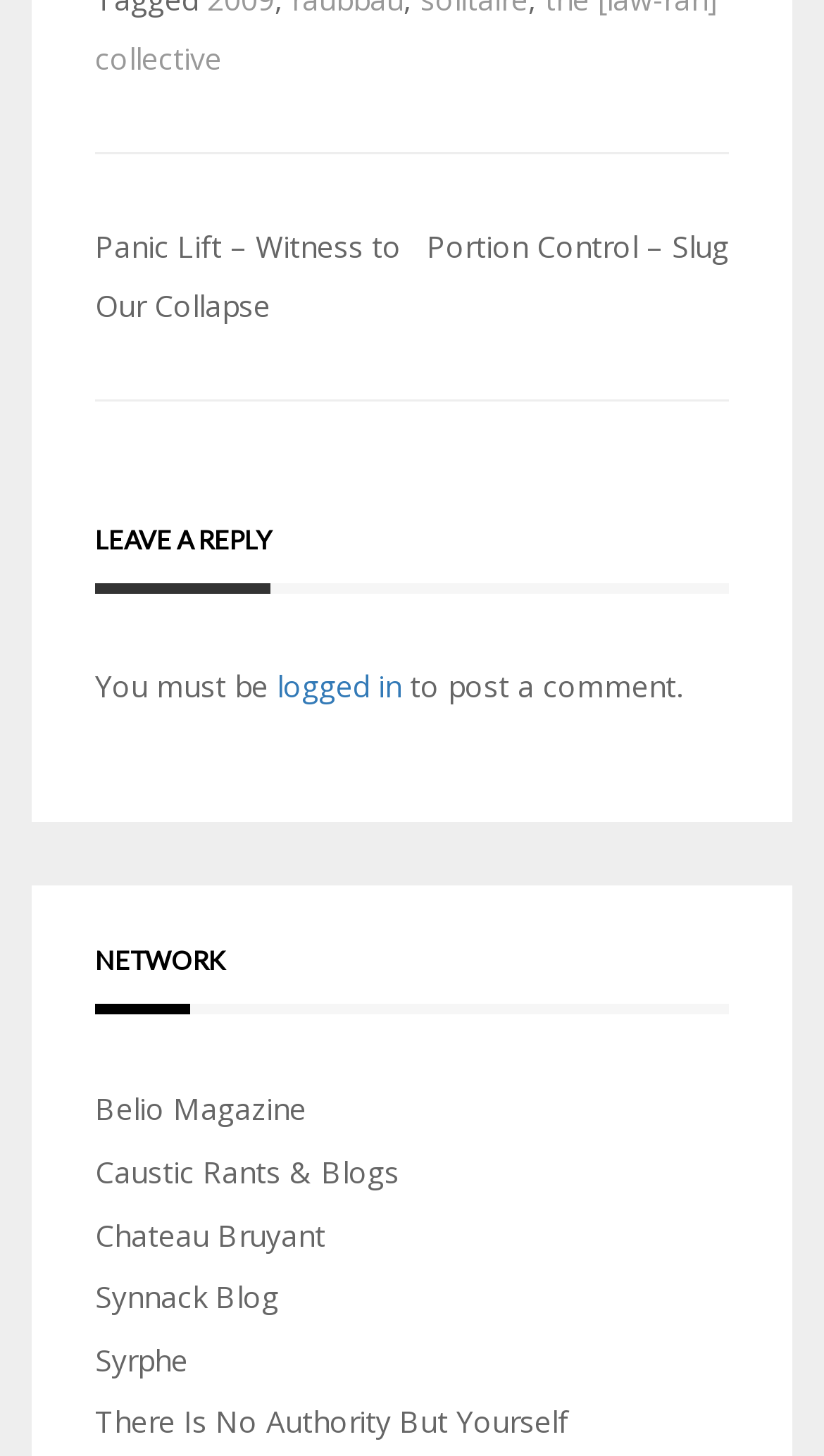Provide a short, one-word or phrase answer to the question below:
What is the purpose of the 'Posts' navigation section?

post navigation